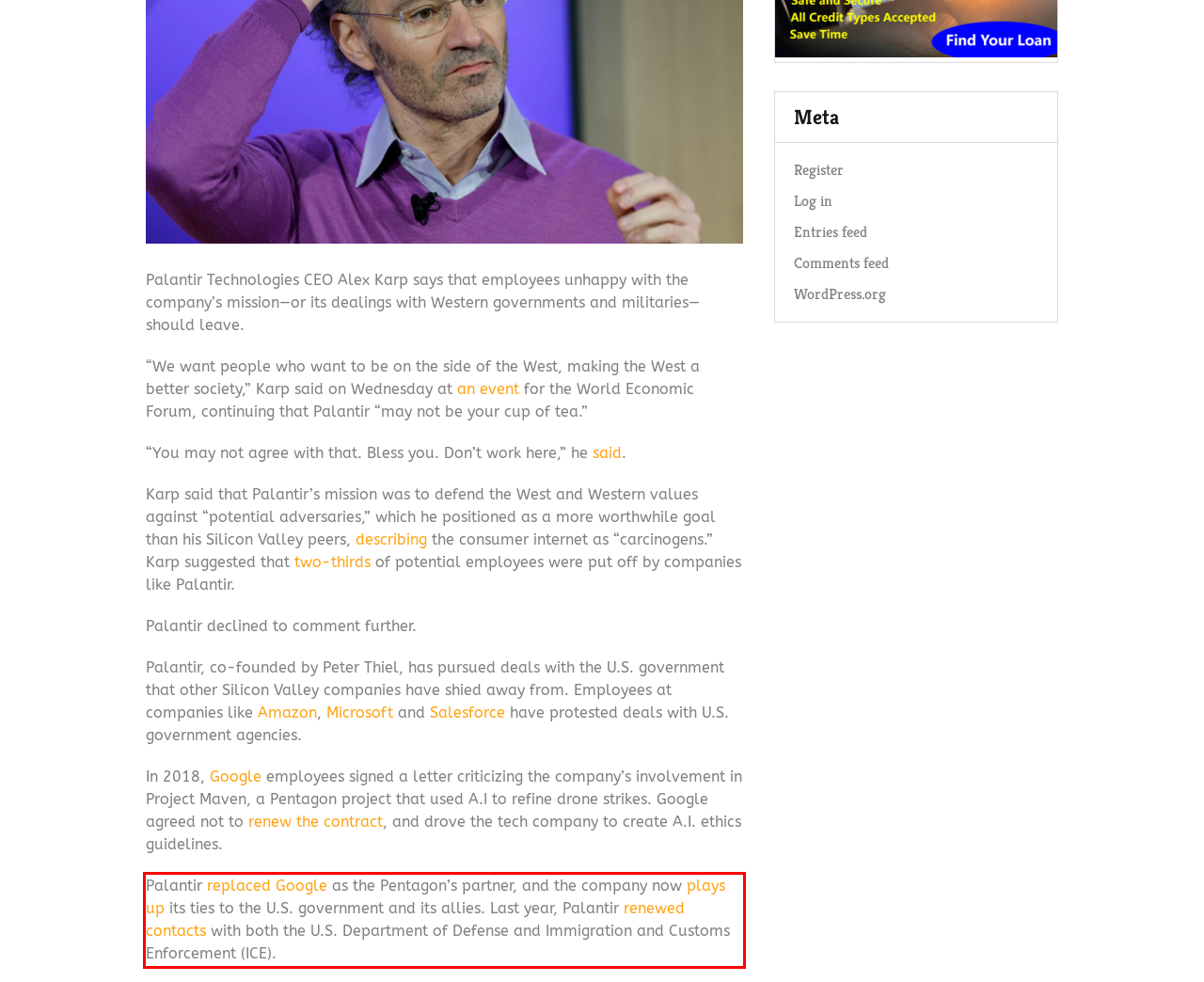Within the screenshot of the webpage, there is a red rectangle. Please recognize and generate the text content inside this red bounding box.

Palantir replaced Google as the Pentagon’s partner, and the company now plays up its ties to the U.S. government and its allies. Last year, Palantir renewed contacts with both the U.S. Department of Defense and Immigration and Customs Enforcement (ICE).